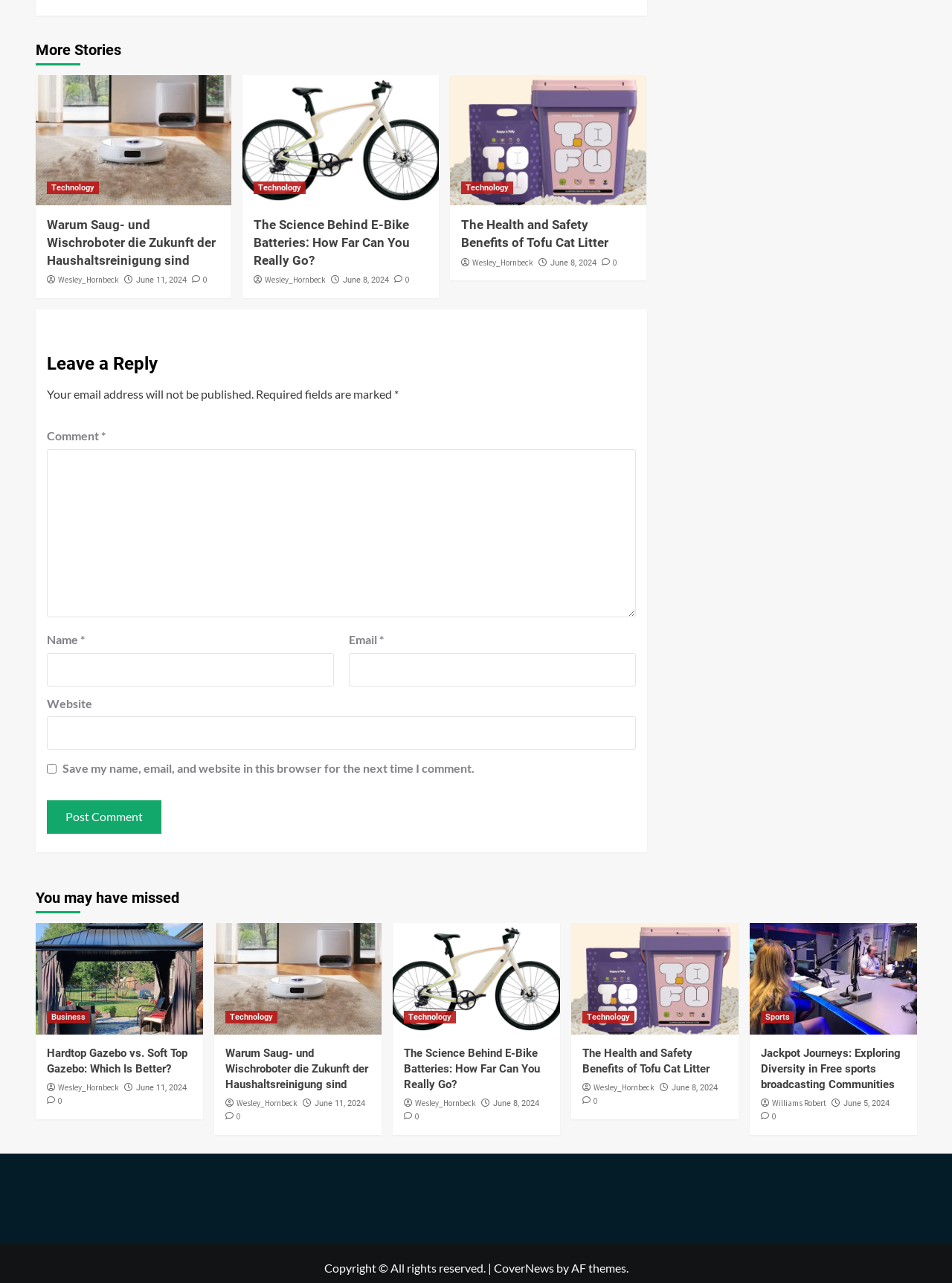Please find the bounding box coordinates for the clickable element needed to perform this instruction: "Enter your name in the 'Name' field".

[0.049, 0.509, 0.35, 0.535]